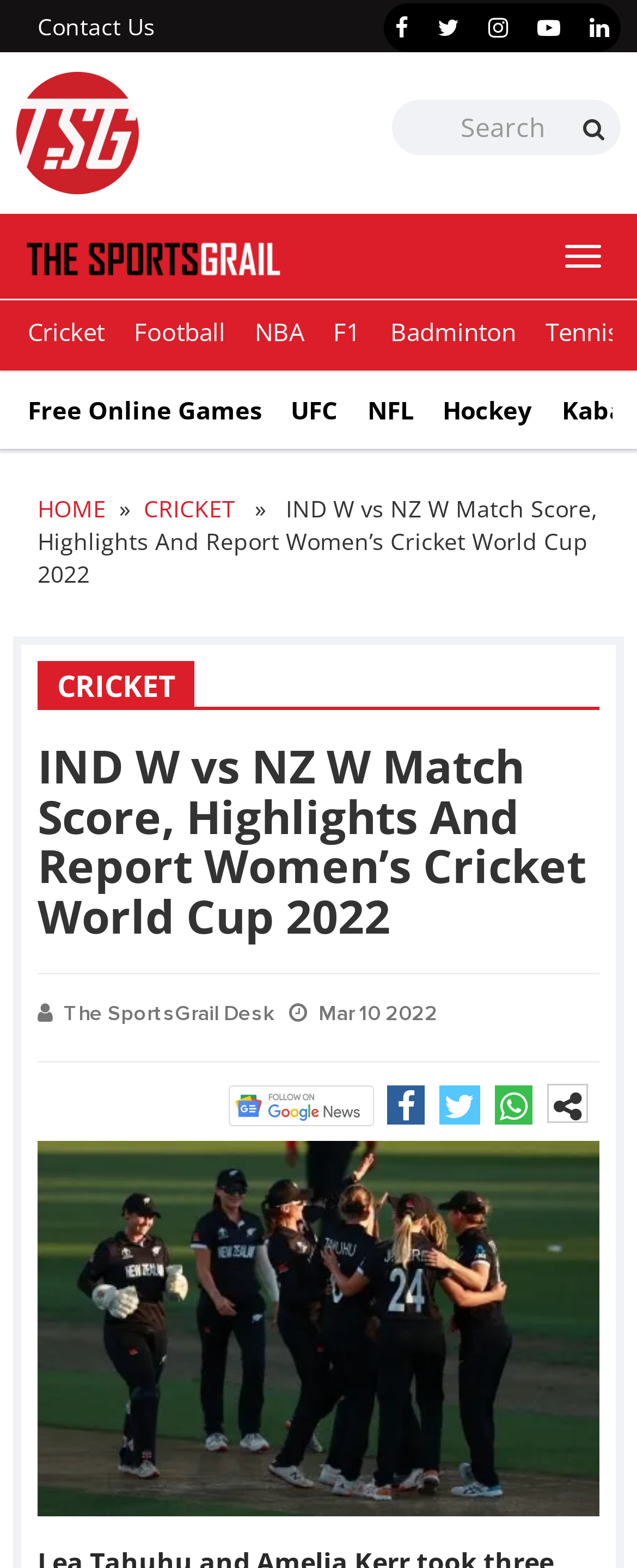Please find and provide the title of the webpage.

IND W vs NZ W Match Score, Highlights And Report Women’s Cricket World Cup 2022